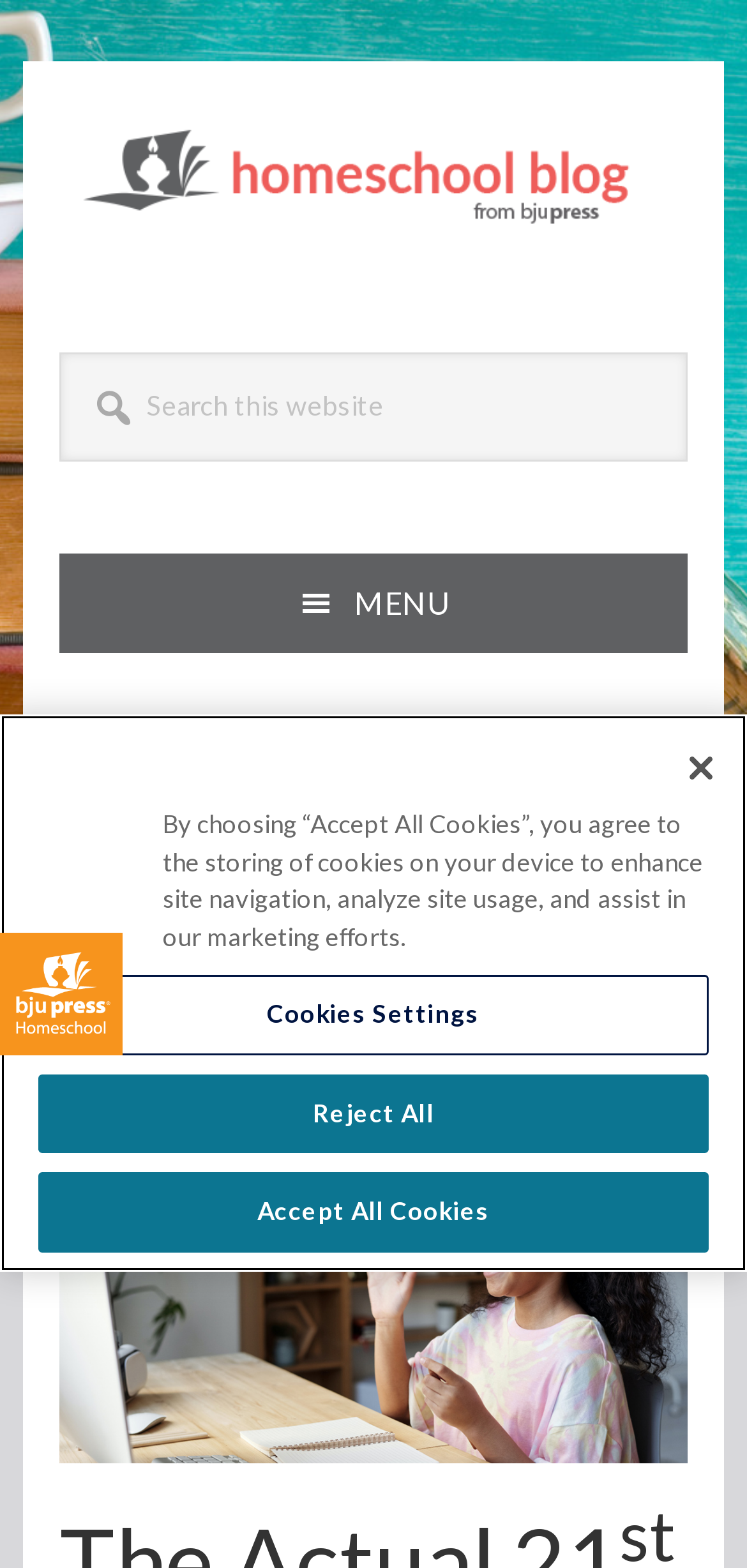From the details in the image, provide a thorough response to the question: What is the topic of the current article?

The topic of the current article can be found in the main heading, which reads '21st Century Skills and 21st Century Homeschooling (Part 3)'.